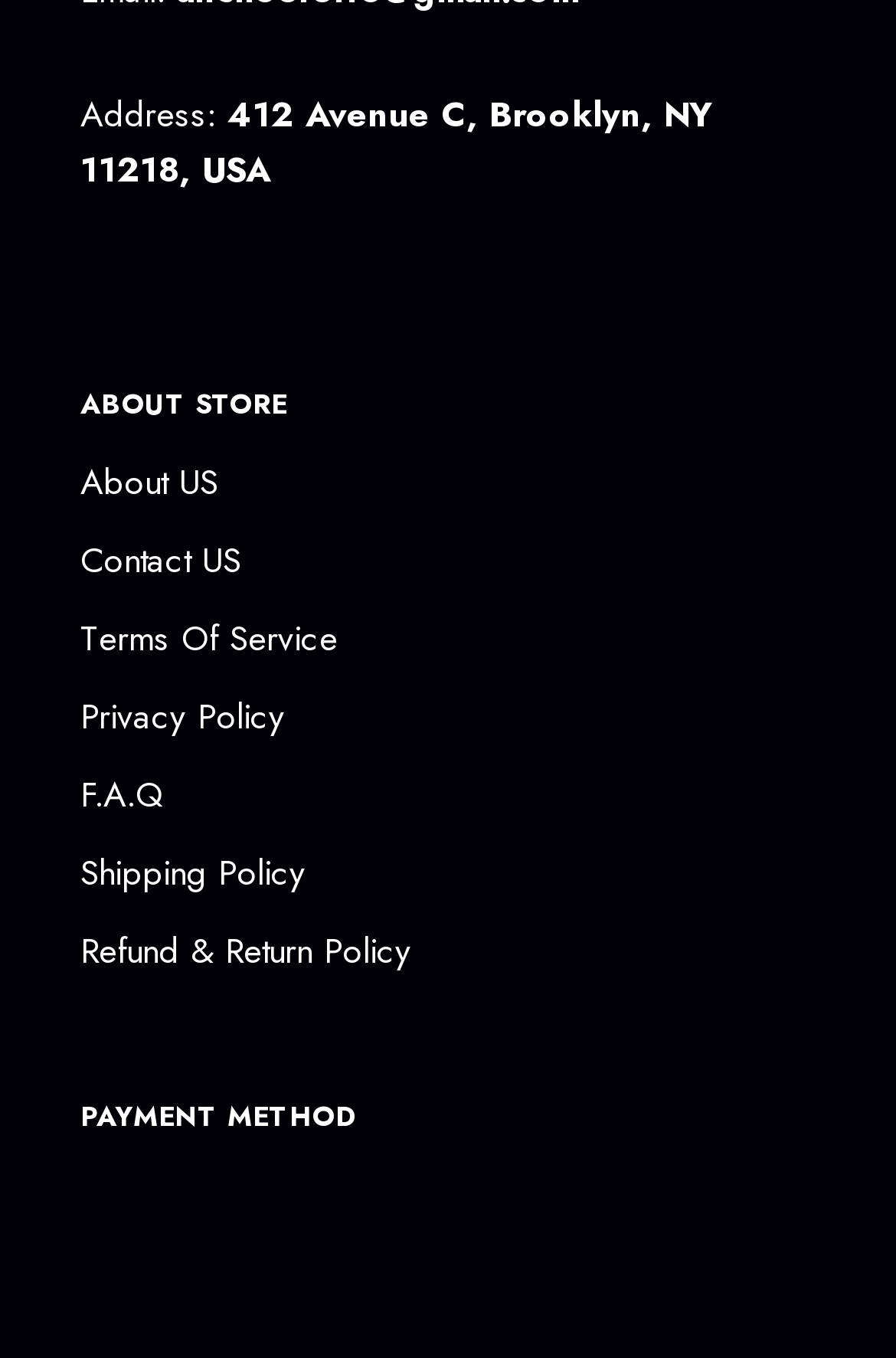What is the address of the store?
From the image, provide a succinct answer in one word or a short phrase.

412 Avenue C, Brooklyn, NY 11218, USA